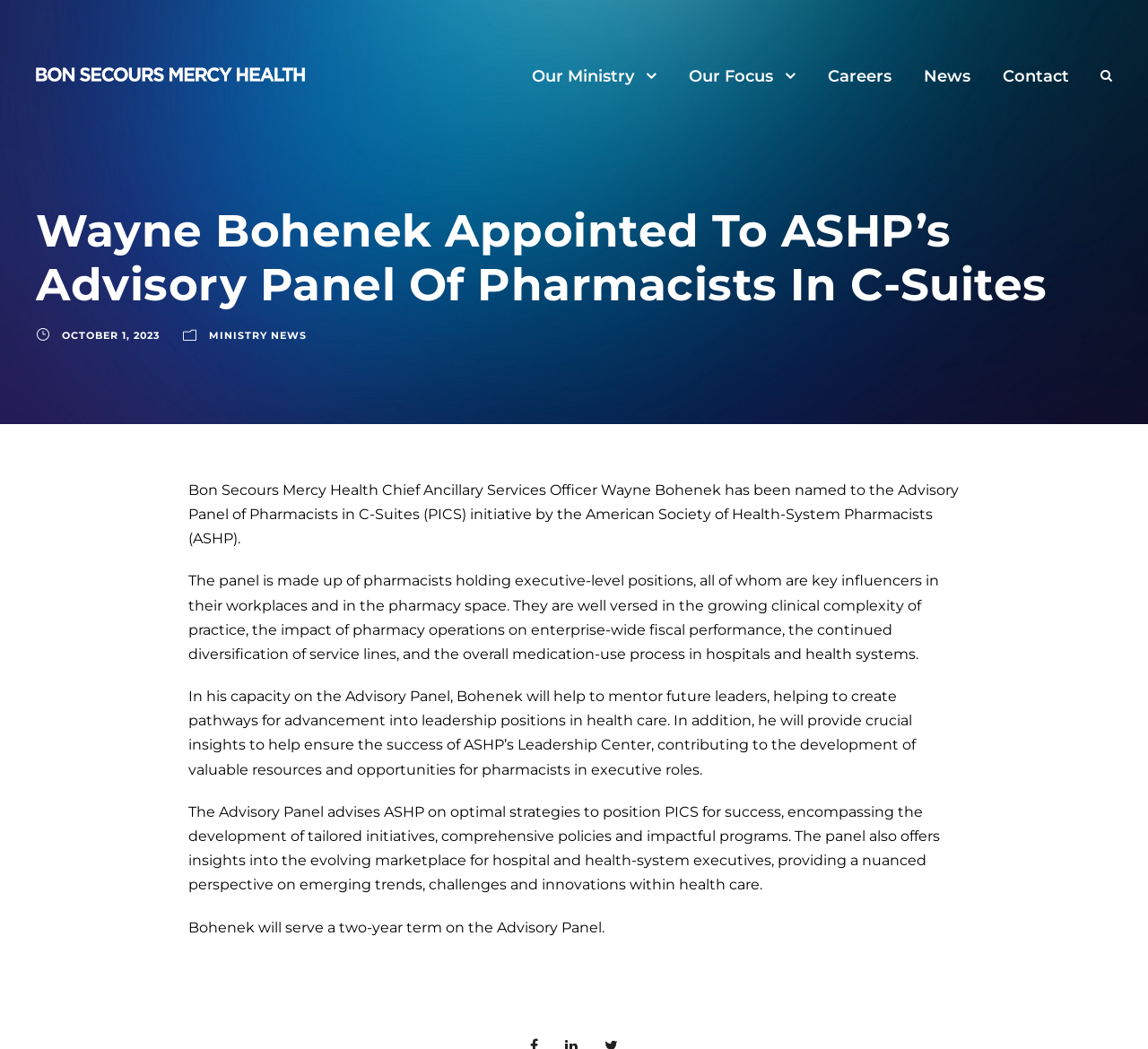How long will Wayne Bohenek serve on the Advisory Panel?
Can you offer a detailed and complete answer to this question?

I found the answer by reading the main article on the webpage, which states that 'Bohenek will serve a two-year term on the Advisory Panel'.